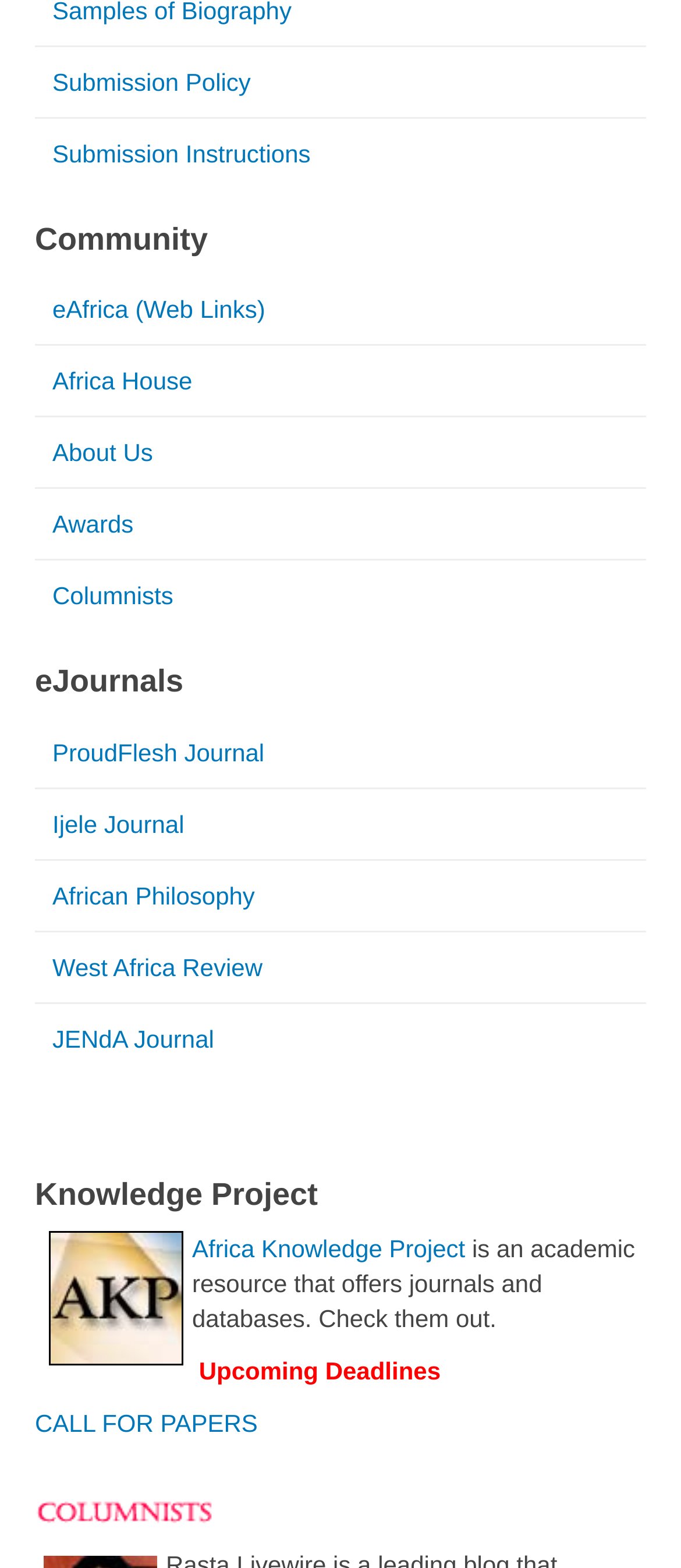Identify the bounding box coordinates for the element you need to click to achieve the following task: "Check Call for Papers". Provide the bounding box coordinates as four float numbers between 0 and 1, in the form [left, top, right, bottom].

[0.051, 0.899, 0.378, 0.916]